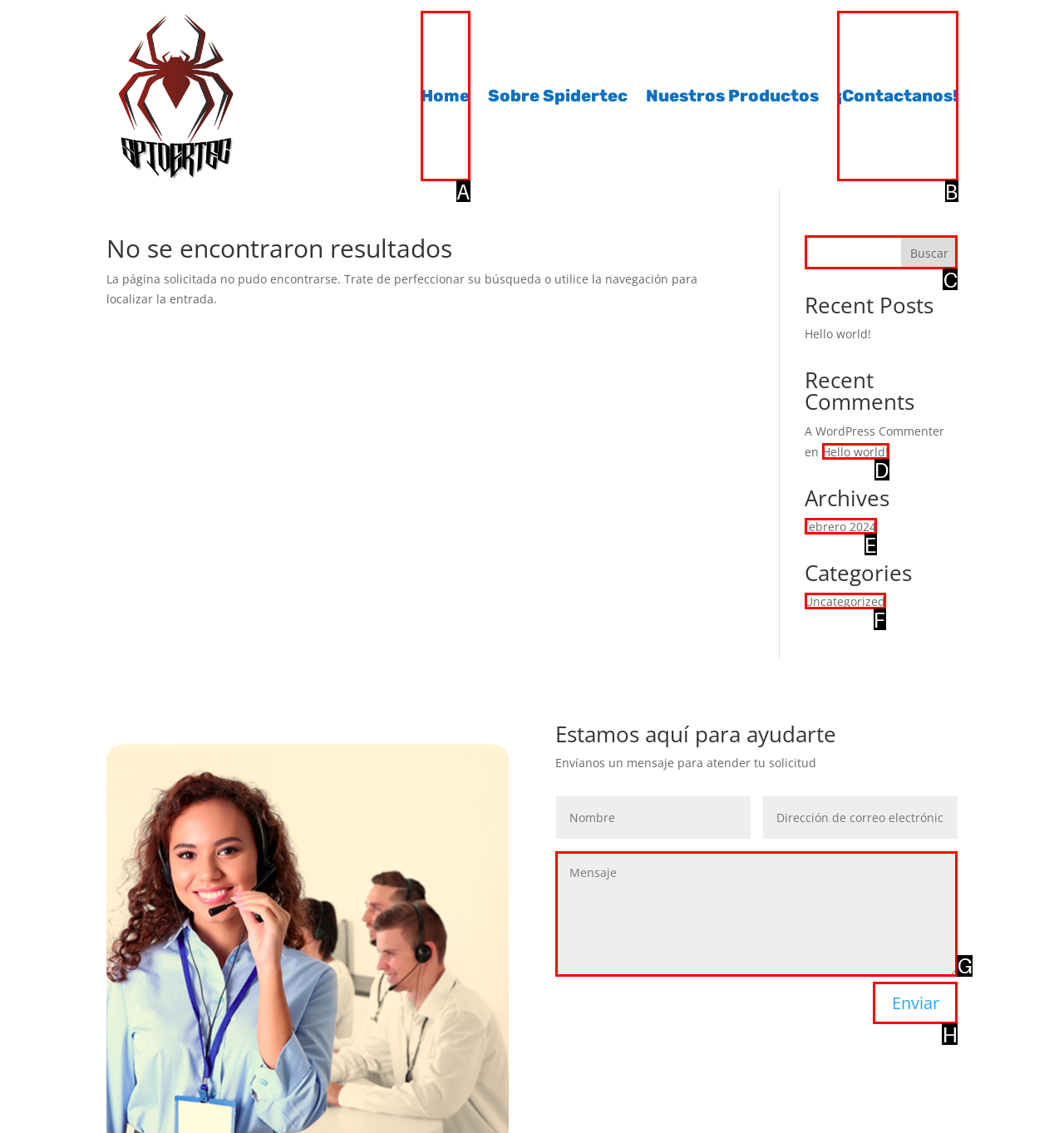Determine the HTML element that best matches this description: parent_node: Buscar name="s" from the given choices. Respond with the corresponding letter.

C